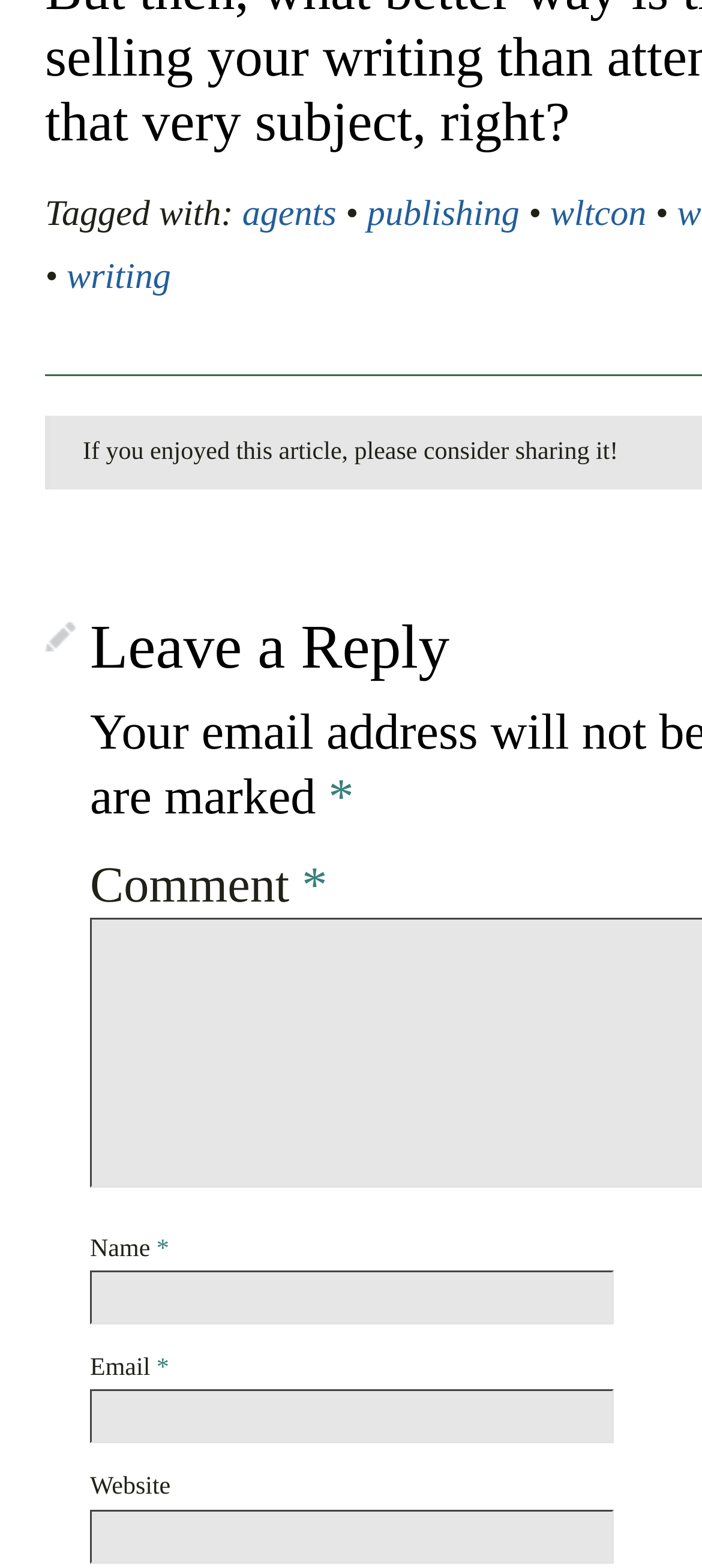Find the bounding box coordinates for the element described here: "publishing".

[0.523, 0.124, 0.74, 0.149]